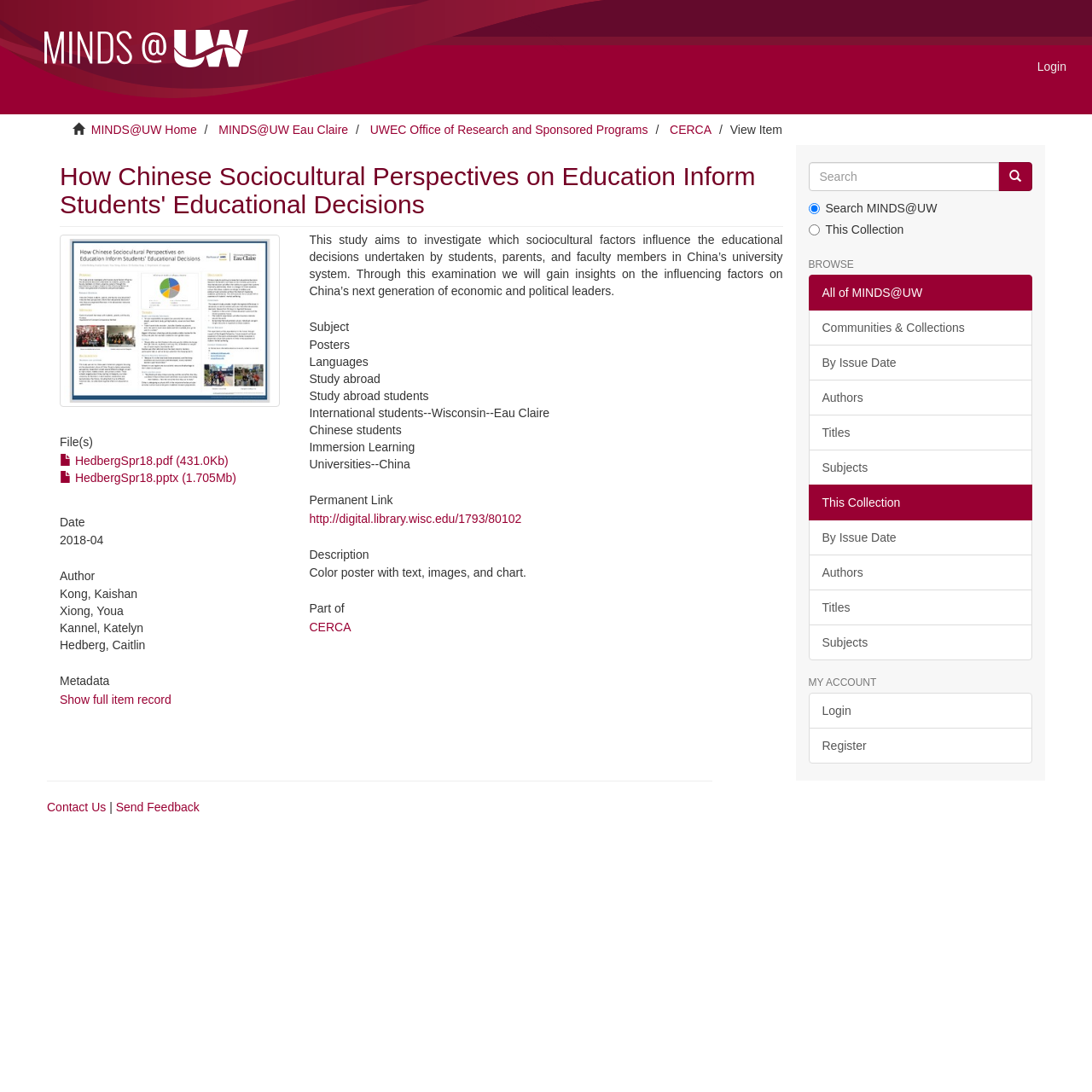Indicate the bounding box coordinates of the clickable region to achieve the following instruction: "Click the 'Login' link."

[0.938, 0.041, 0.988, 0.08]